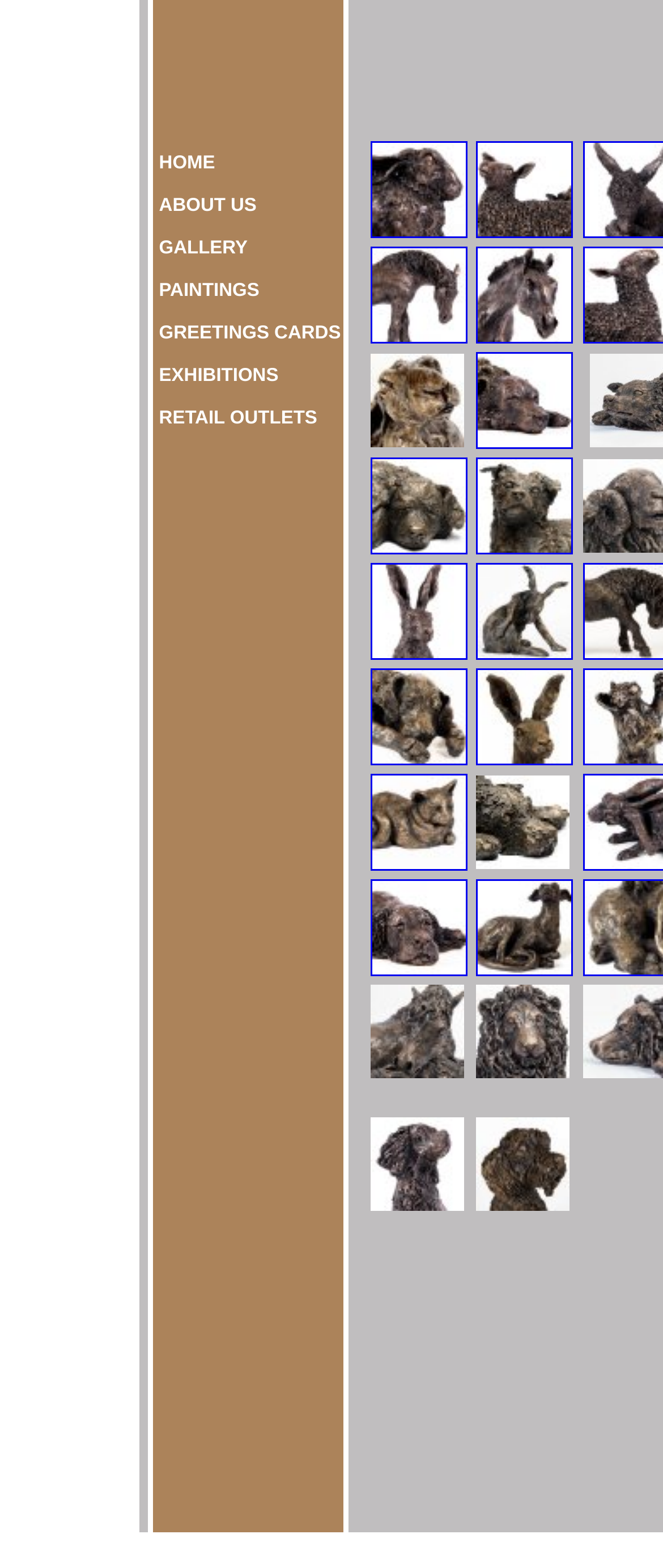What is the position of the image with bounding box [0.209, 0.486, 0.222, 0.491]?
Look at the webpage screenshot and answer the question with a detailed explanation.

By comparing the y1 and y2 coordinates of the image element with the bounding box [0.209, 0.486, 0.222, 0.491] to the y1 and y2 coordinates of the navigation menu elements, I determined that the image is positioned above the navigation menu.